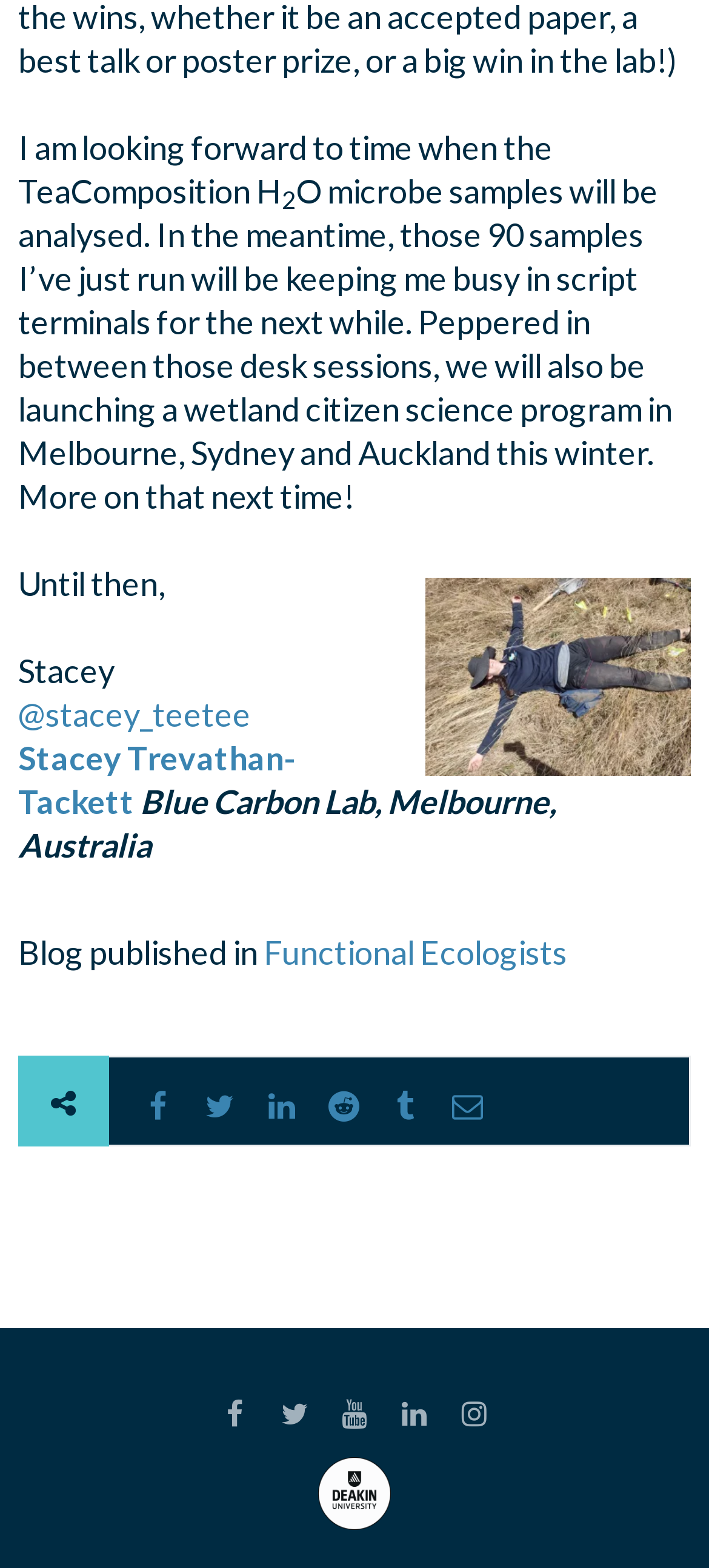Identify and provide the bounding box coordinates of the UI element described: "@stacey_teetee". The coordinates should be formatted as [left, top, right, bottom], with each number being a float between 0 and 1.

[0.026, 0.442, 0.354, 0.468]